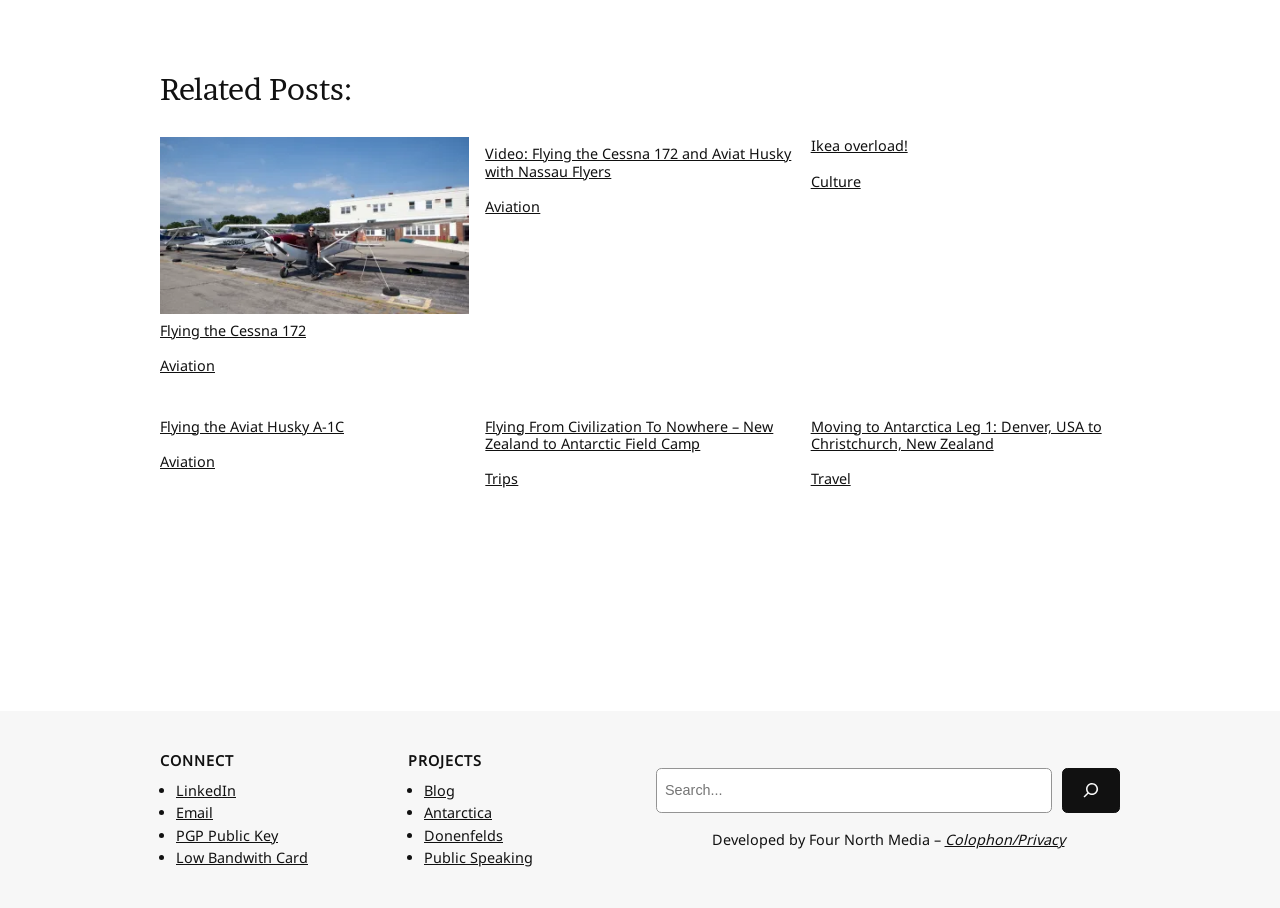Pinpoint the bounding box coordinates of the clickable area needed to execute the instruction: "Visit 'Colophon/Privacy' page". The coordinates should be specified as four float numbers between 0 and 1, i.e., [left, top, right, bottom].

[0.738, 0.914, 0.832, 0.935]